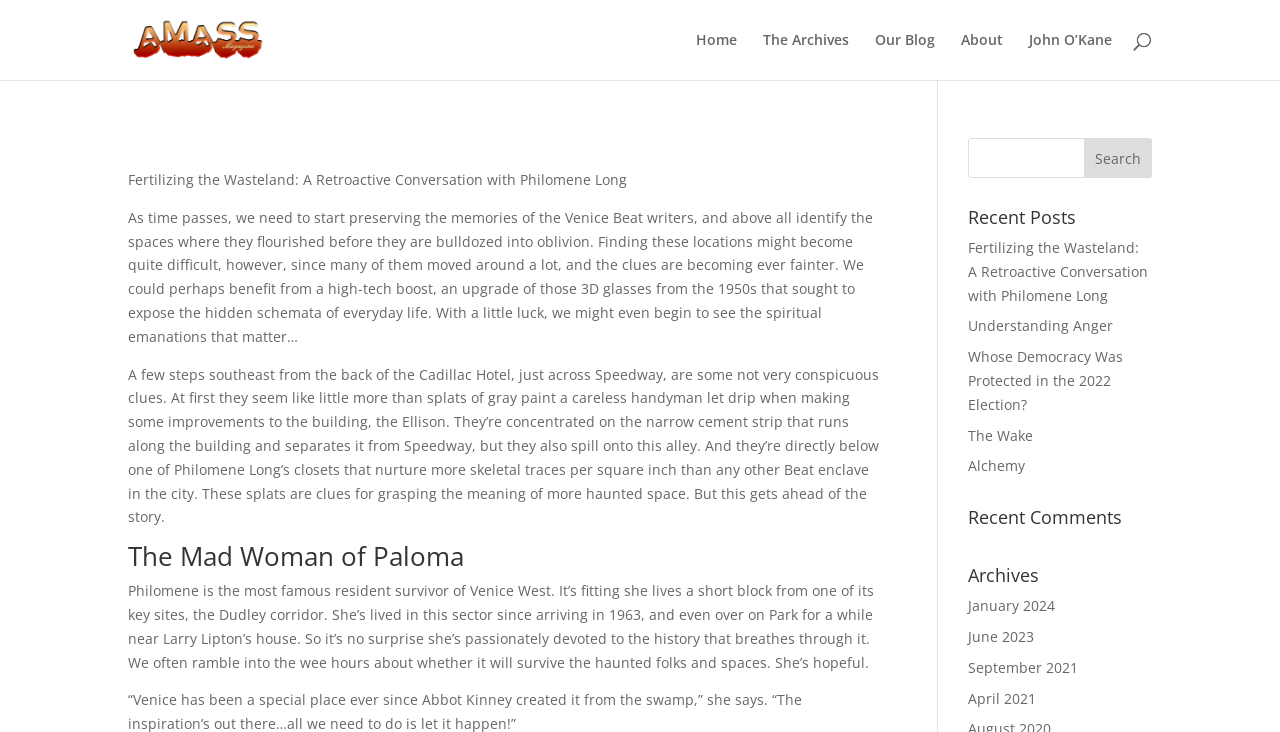Provide the bounding box coordinates for the specified HTML element described in this description: "title="Marks Tuckpointing"". The coordinates should be four float numbers ranging from 0 to 1, in the format [left, top, right, bottom].

None